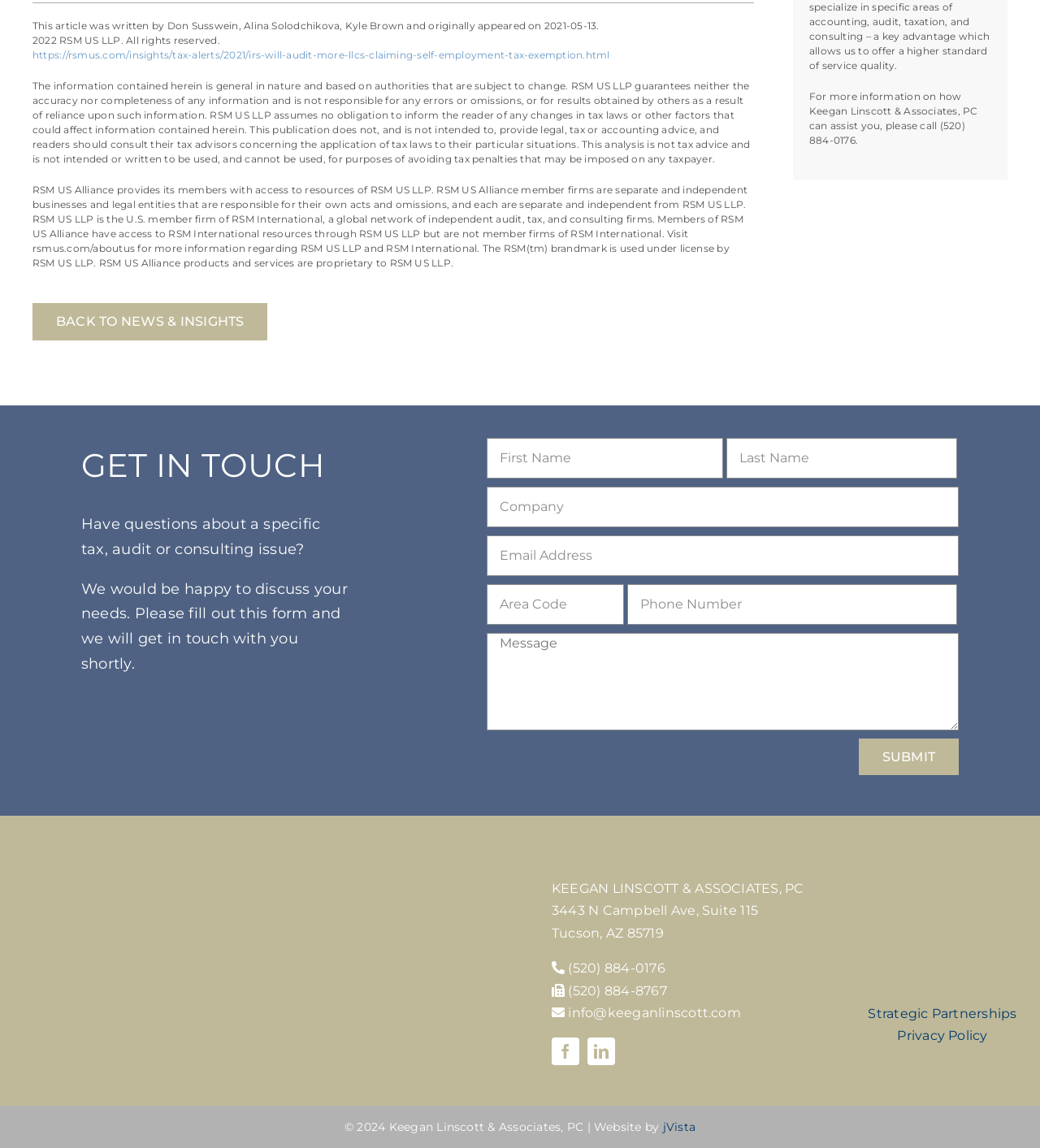Kindly determine the bounding box coordinates of the area that needs to be clicked to fulfill this instruction: "Read more about wills".

None